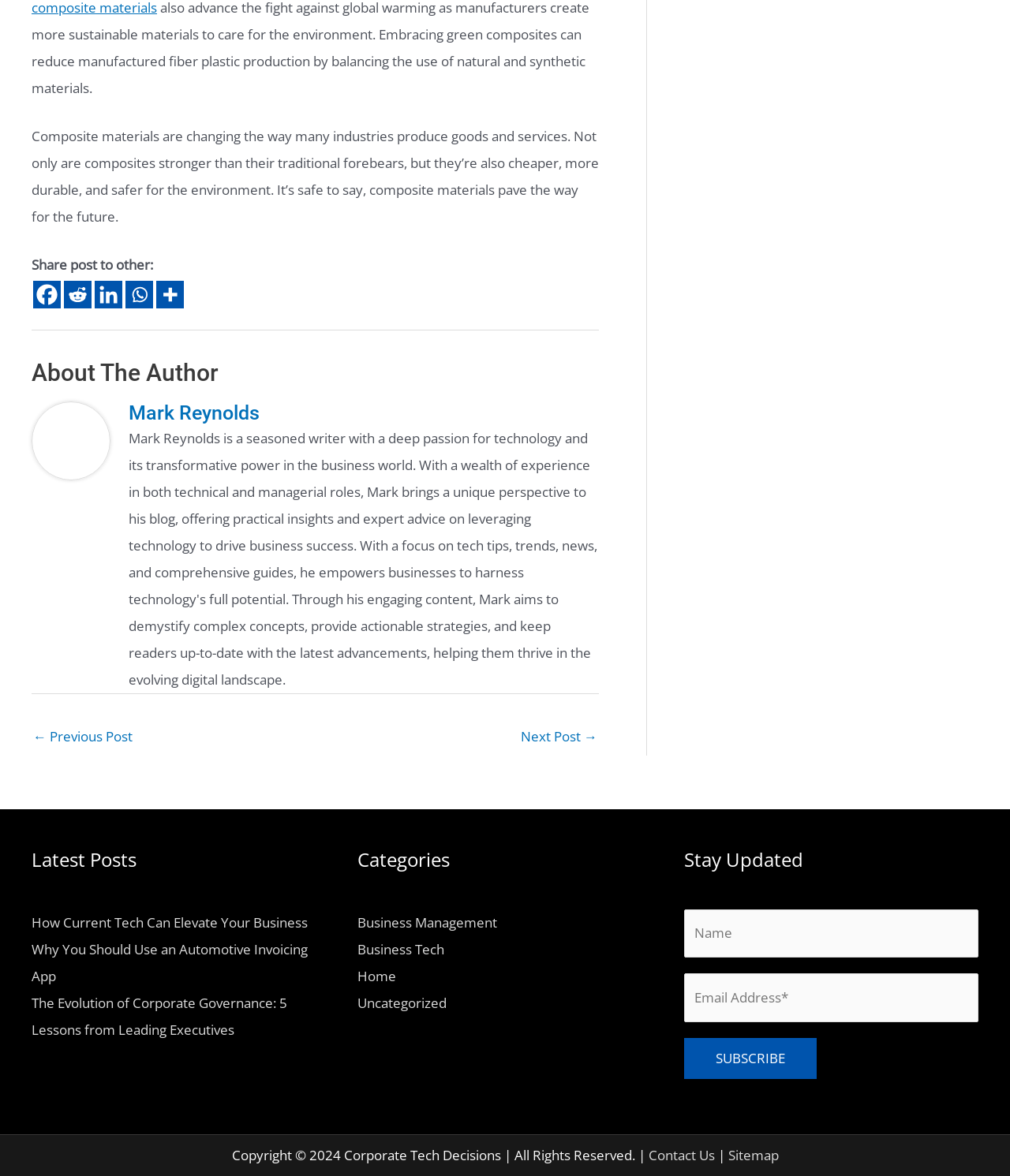Please indicate the bounding box coordinates of the element's region to be clicked to achieve the instruction: "Read about the author". Provide the coordinates as four float numbers between 0 and 1, i.e., [left, top, right, bottom].

[0.127, 0.342, 0.593, 0.362]